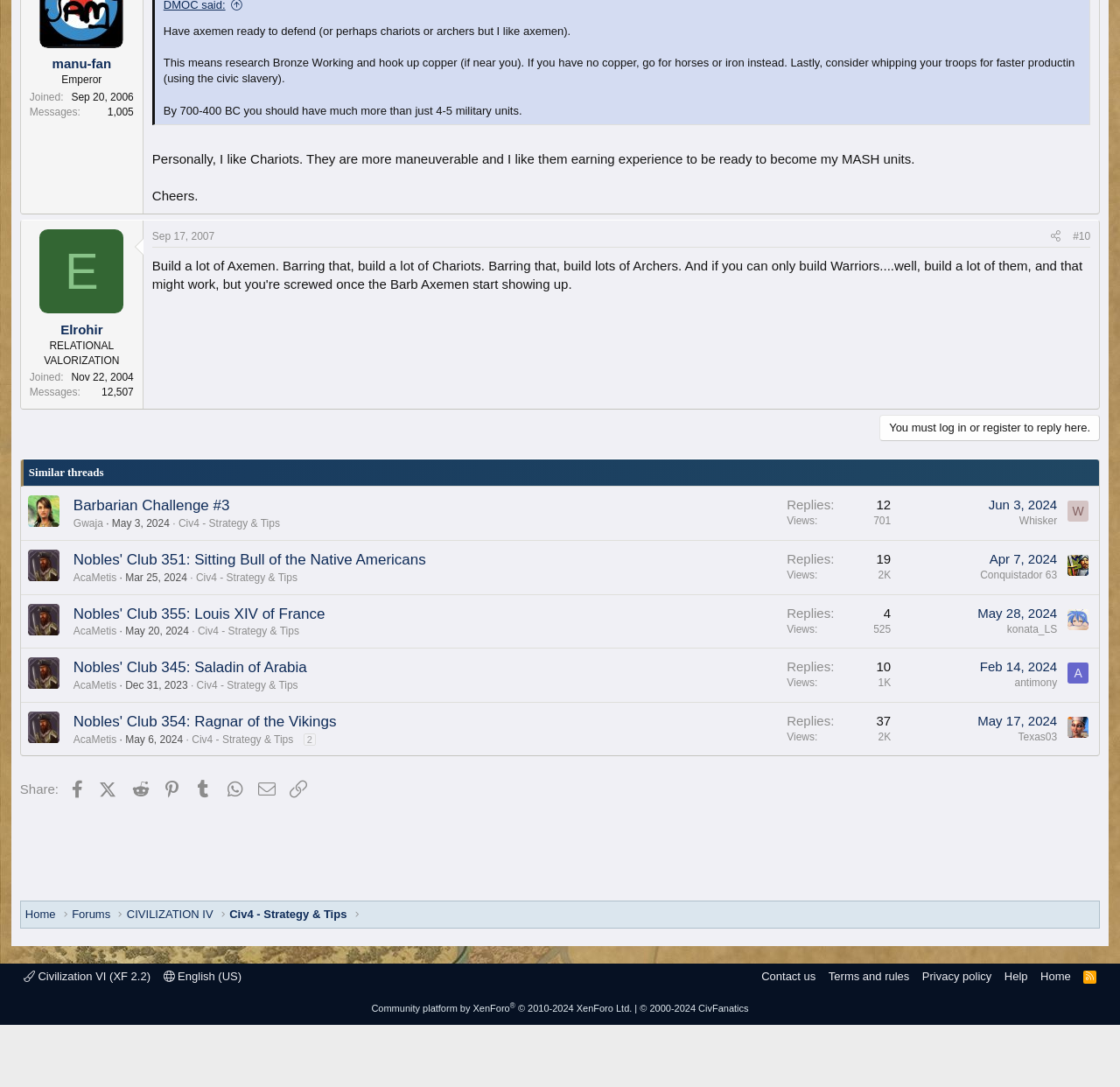Show me the bounding box coordinates of the clickable region to achieve the task as per the instruction: "Click on the link to view AcaMetis's profile".

[0.025, 0.506, 0.053, 0.535]